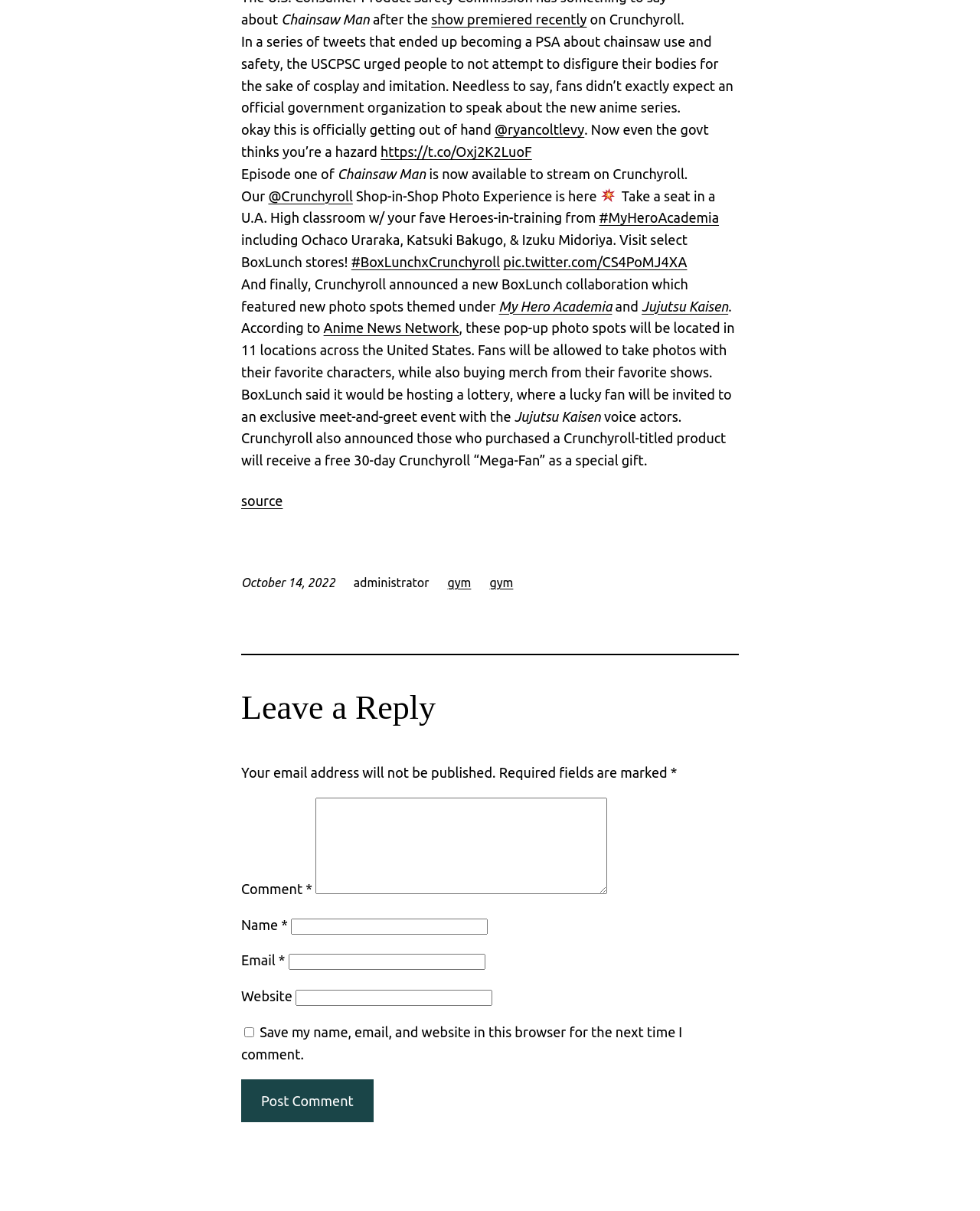What is the purpose of the BoxLunch collaboration?
Look at the image and respond with a one-word or short-phrase answer.

To take photos with favorite characters